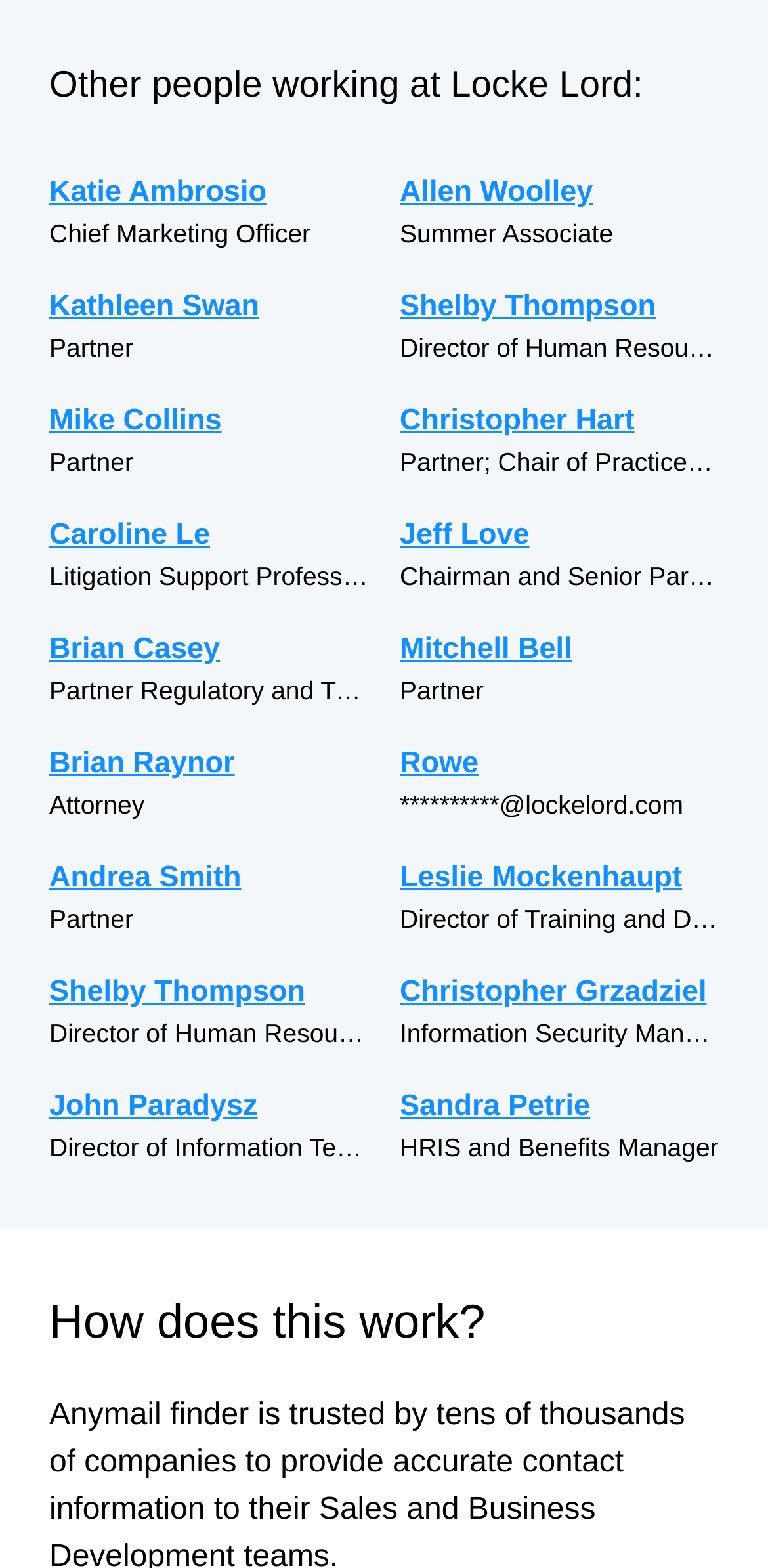What is the job title of Shelby Thompson?
Based on the image, please offer an in-depth response to the question.

I found the link 'Shelby Thompson' and its corresponding StaticText 'Director of Human Resources and Administration' which indicates her job title.